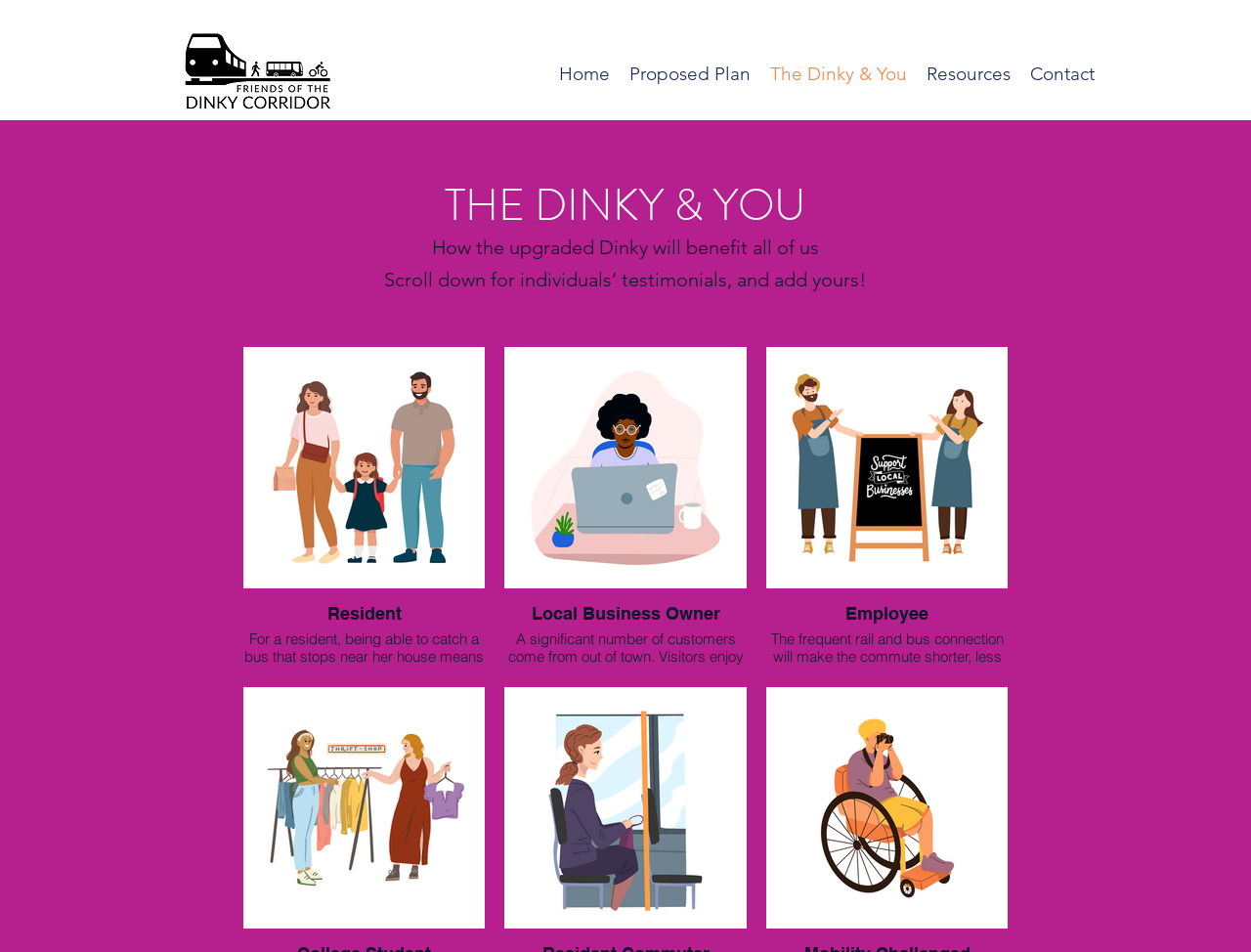What is the purpose of the Dinky corridor?
From the screenshot, provide a brief answer in one word or phrase.

Linear park and access to tow path